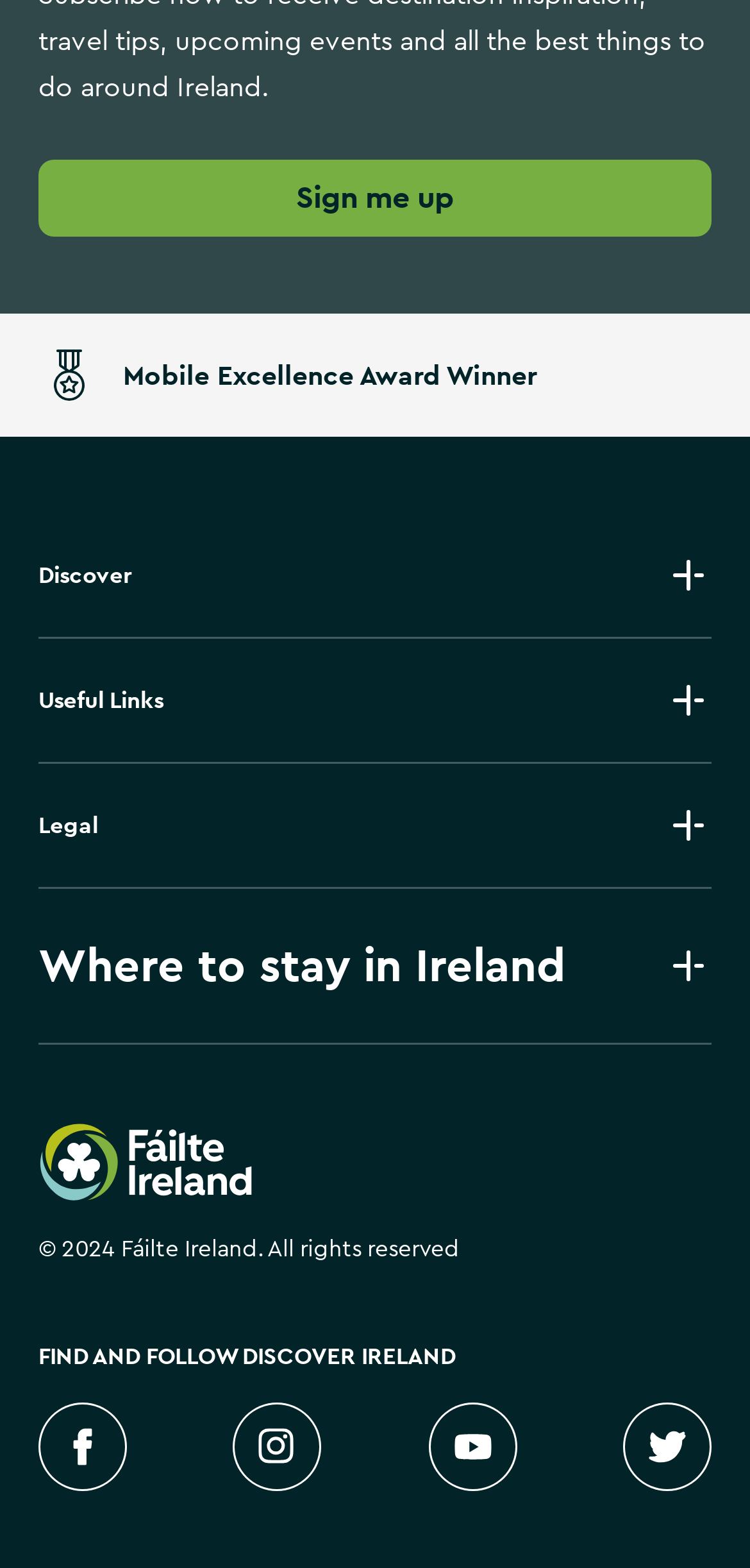Determine the bounding box coordinates of the clickable region to execute the instruction: "View Useful Links". The coordinates should be four float numbers between 0 and 1, denoted as [left, top, right, bottom].

[0.051, 0.408, 0.949, 0.488]